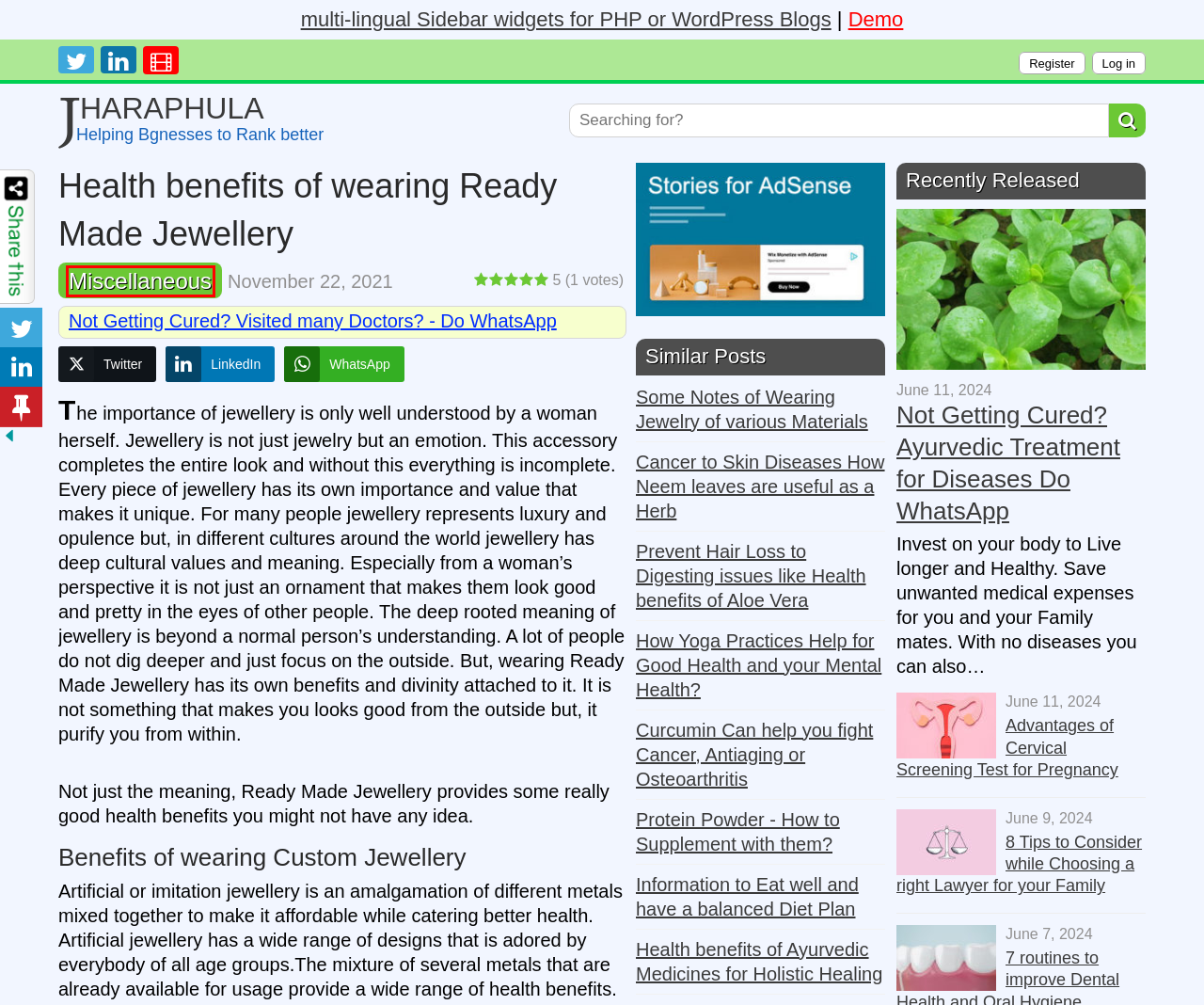You are given a screenshot of a webpage within which there is a red rectangle bounding box. Please choose the best webpage description that matches the new webpage after clicking the selected element in the bounding box. Here are the options:
A. Cancer to Skin Diseases How Neem leaves are useful as a Herb
B. Daily updated 90+ informative Free Widgets for your PHP Blogs
C. Health benefits of Ayurvedic Medicines for Holistic Healing
D. Miscellaneous
E. Log In ‹ JHARAPHULA — WordPress
F. Information to Eat well and have a balanced Diet Plan
G. Advantages of Cervical Screening Test for Pregnancy
H. How Yoga Practices Help for Good Health and your Mental Health?

D